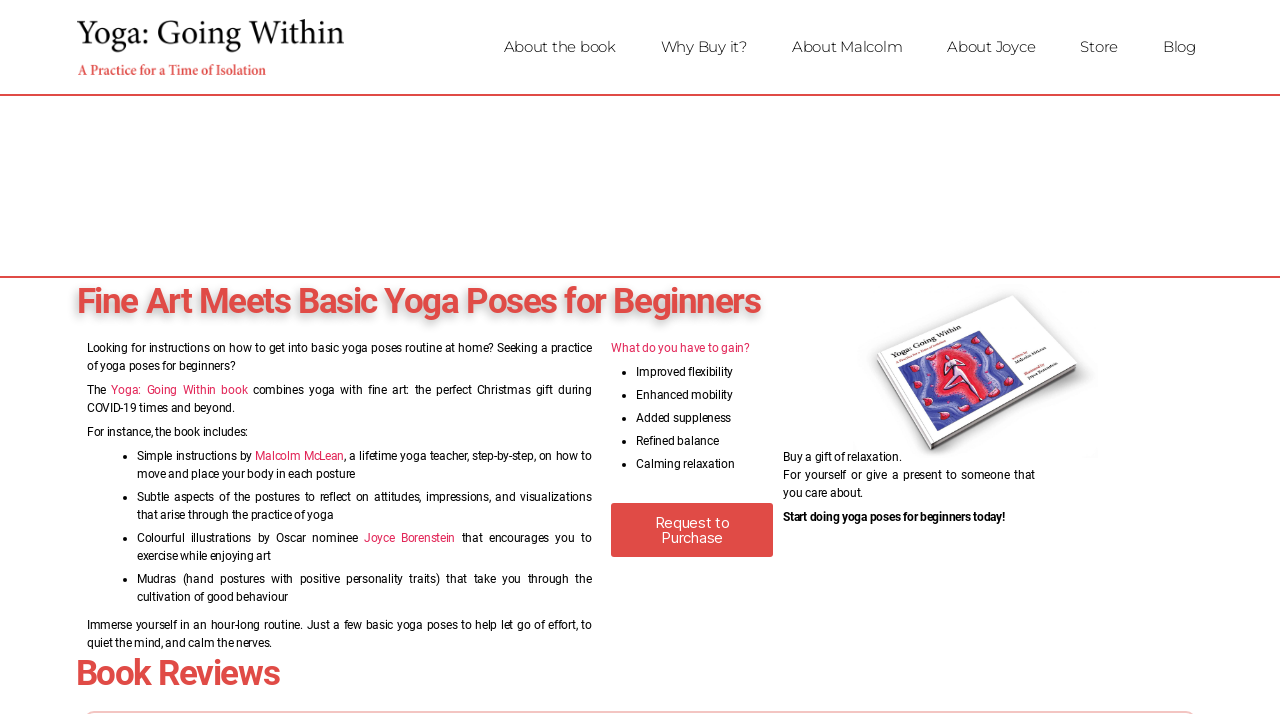What is the purpose of the book?
Using the image, give a concise answer in the form of a single word or short phrase.

To help with yoga poses for beginners